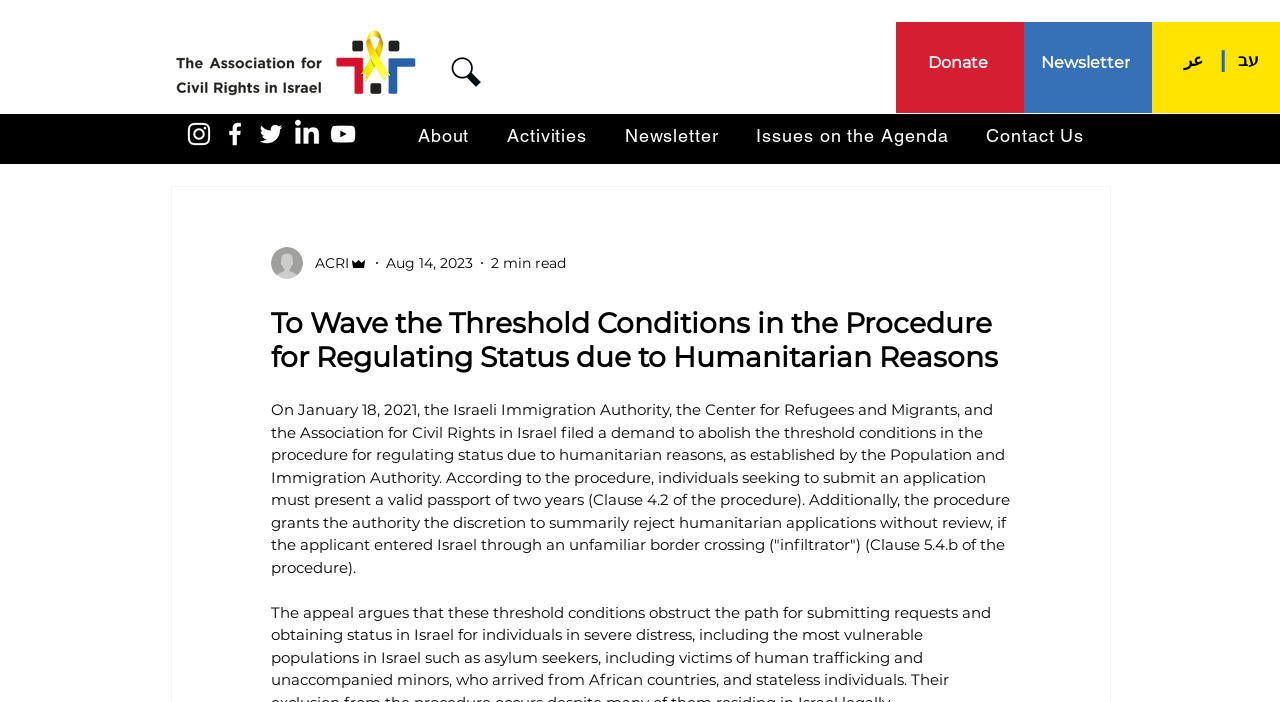Find the bounding box coordinates of the element you need to click on to perform this action: 'Visit the Association for Civil Rights Israel website'. The coordinates should be represented by four float values between 0 and 1, in the format [left, top, right, bottom].

[0.127, 0.038, 0.338, 0.167]